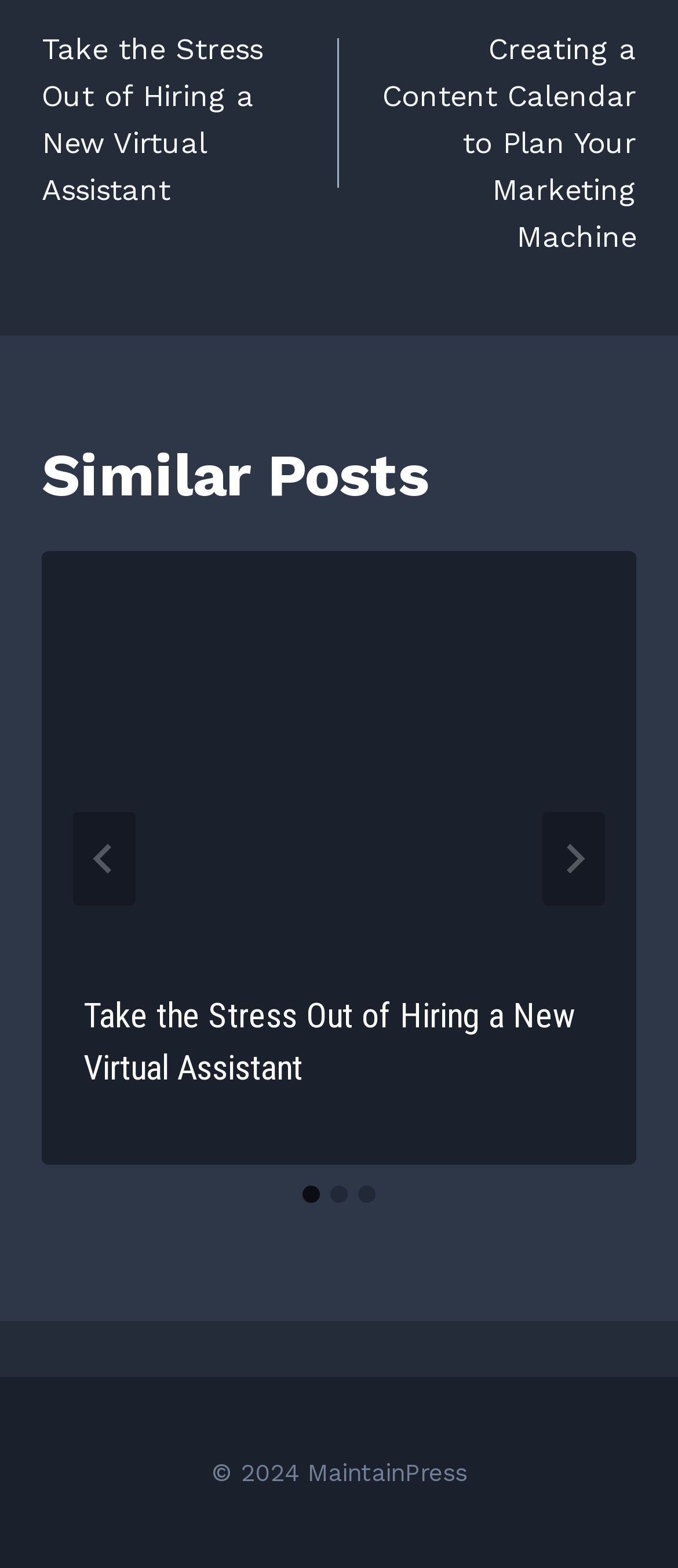Identify the bounding box of the UI element that matches this description: "aria-label="Go to slide 3"".

[0.528, 0.756, 0.554, 0.768]